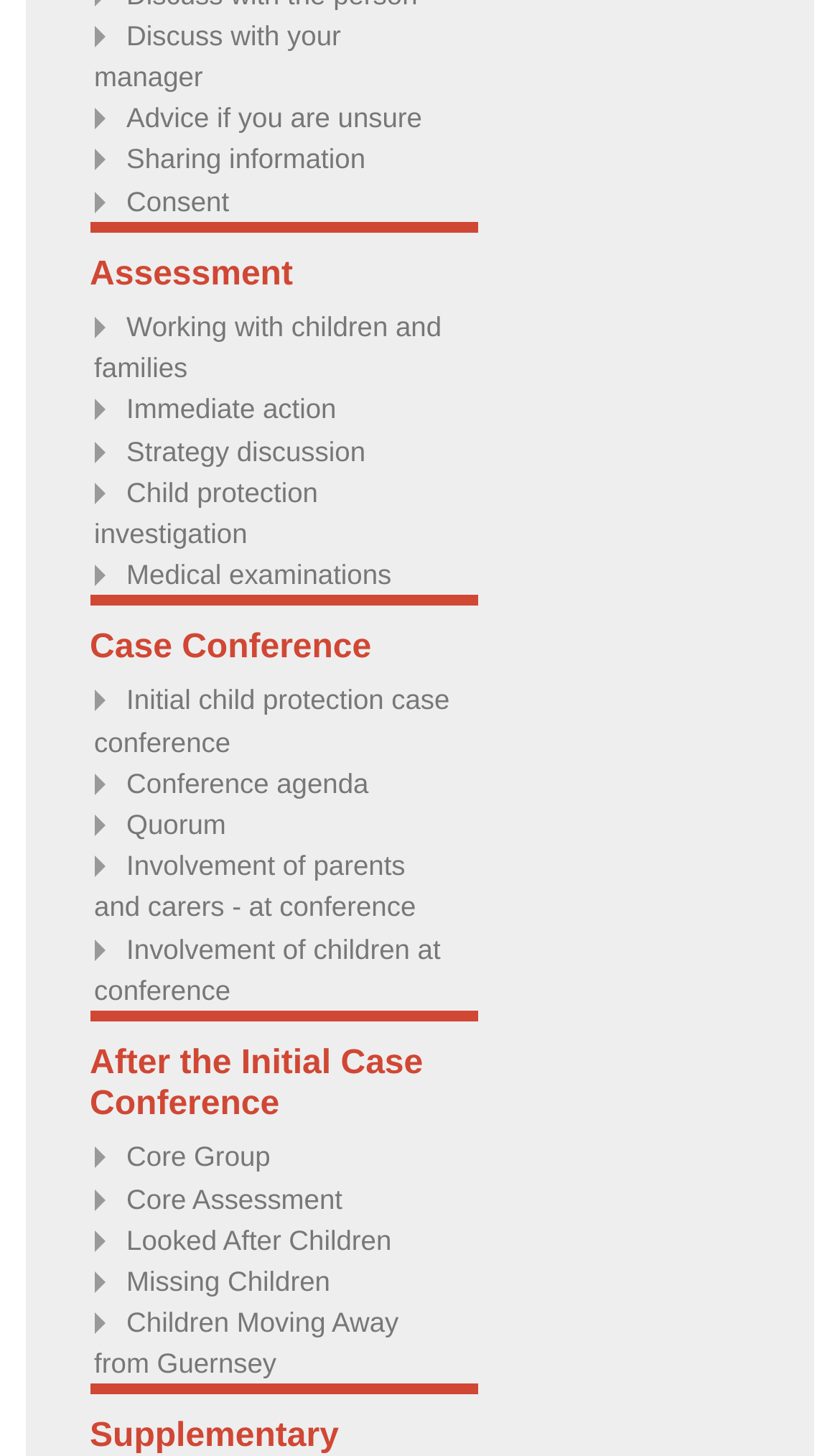Determine the bounding box coordinates of the clickable region to carry out the instruction: "Learn about Consent".

[0.112, 0.127, 0.273, 0.149]